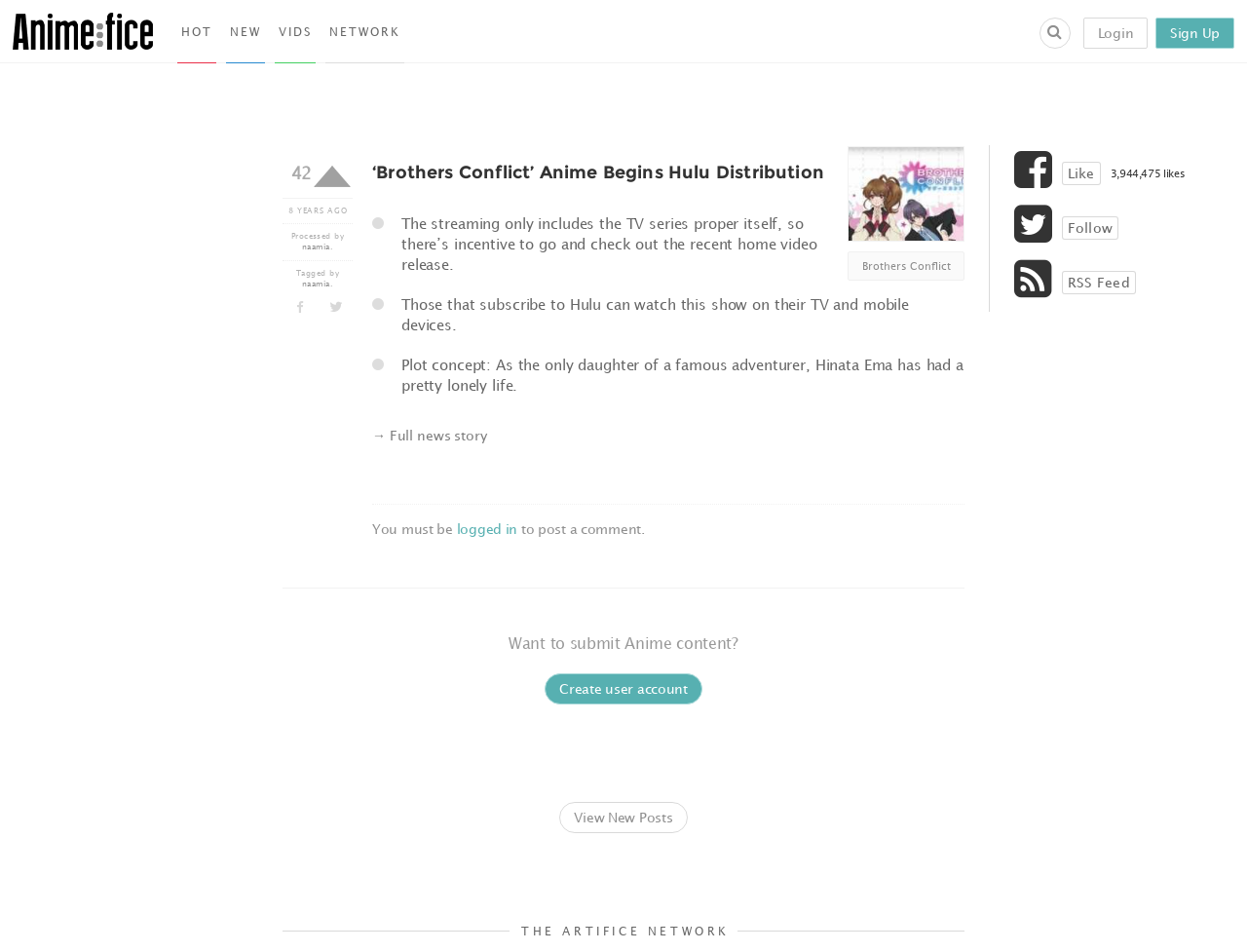Indicate the bounding box coordinates of the element that must be clicked to execute the instruction: "Login to the website". The coordinates should be given as four float numbers between 0 and 1, i.e., [left, top, right, bottom].

[0.869, 0.018, 0.921, 0.051]